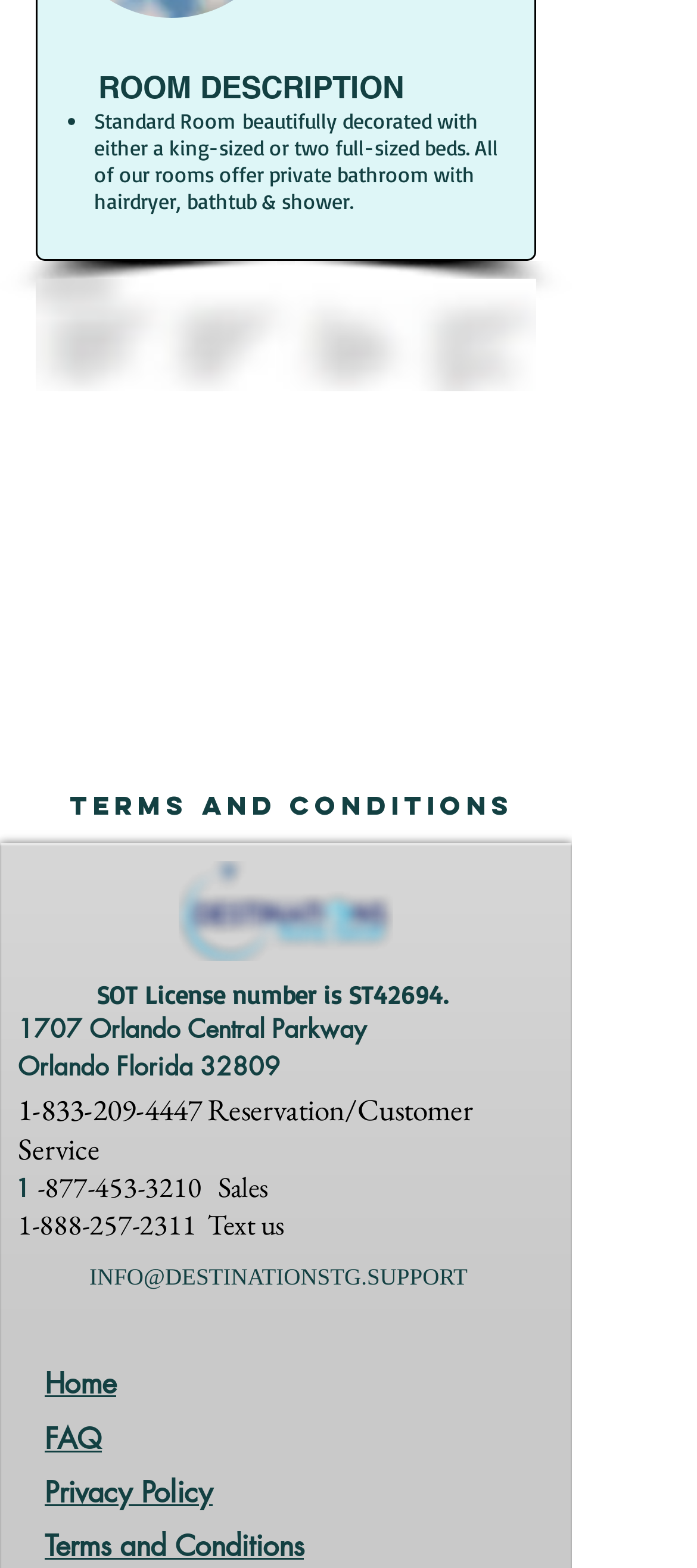Refer to the screenshot and give an in-depth answer to this question: What is the license number?

The webpage mentions that the SOT License number is ST42694, which is displayed in a heading element.